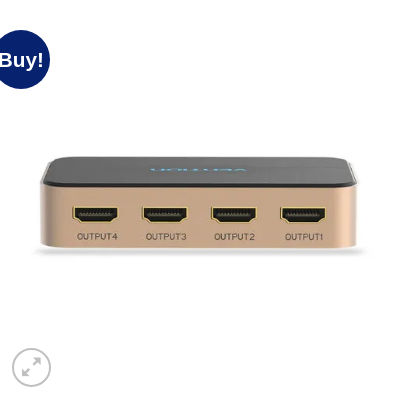Use a single word or phrase to answer the following:
What is indicated by the 'Buy!' label?

Availability for immediate purchase